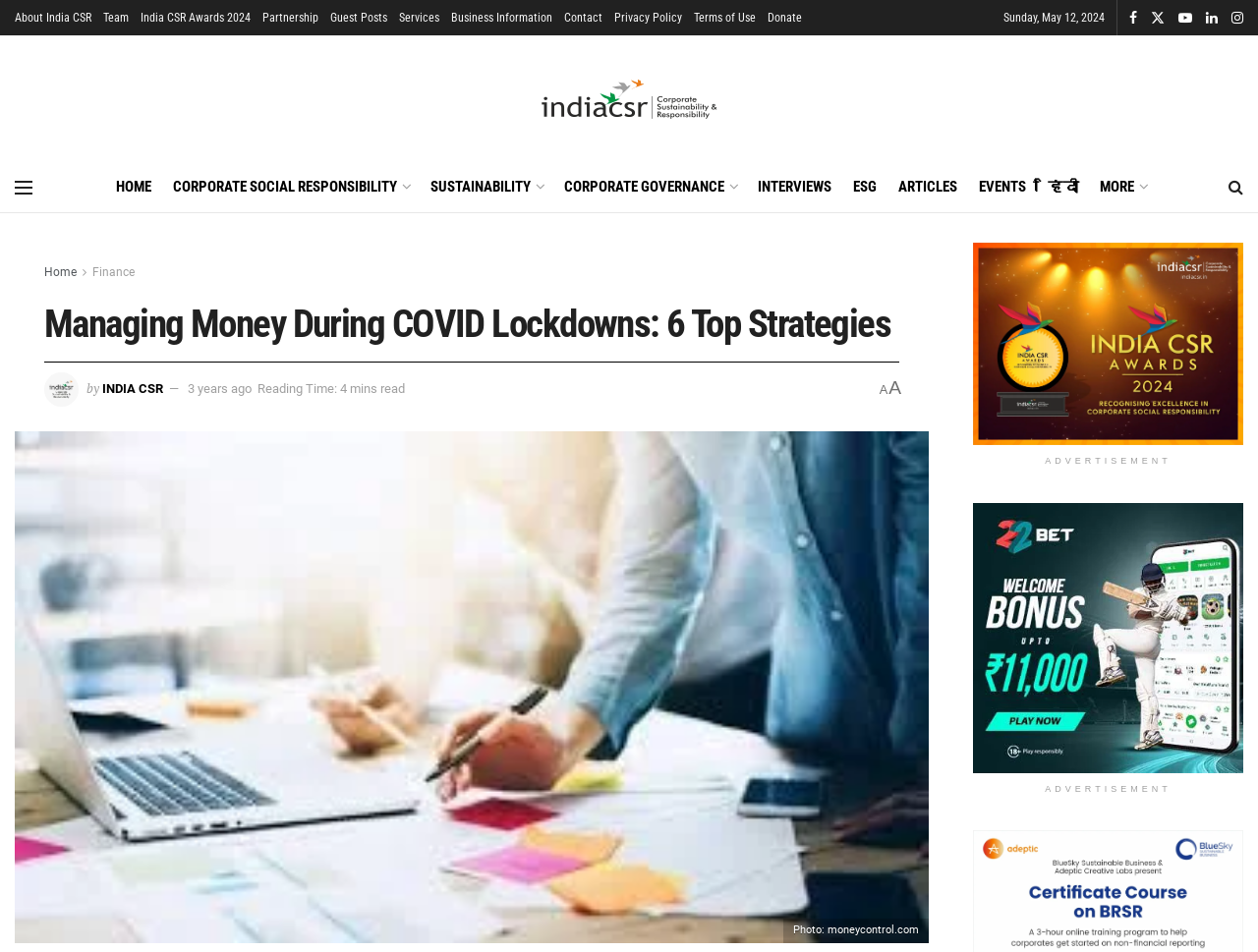Please locate the bounding box coordinates of the element's region that needs to be clicked to follow the instruction: "Read the article 'Managing Money During COVID Lockdowns: 6 Top Strategies'". The bounding box coordinates should be provided as four float numbers between 0 and 1, i.e., [left, top, right, bottom].

[0.035, 0.318, 0.715, 0.364]